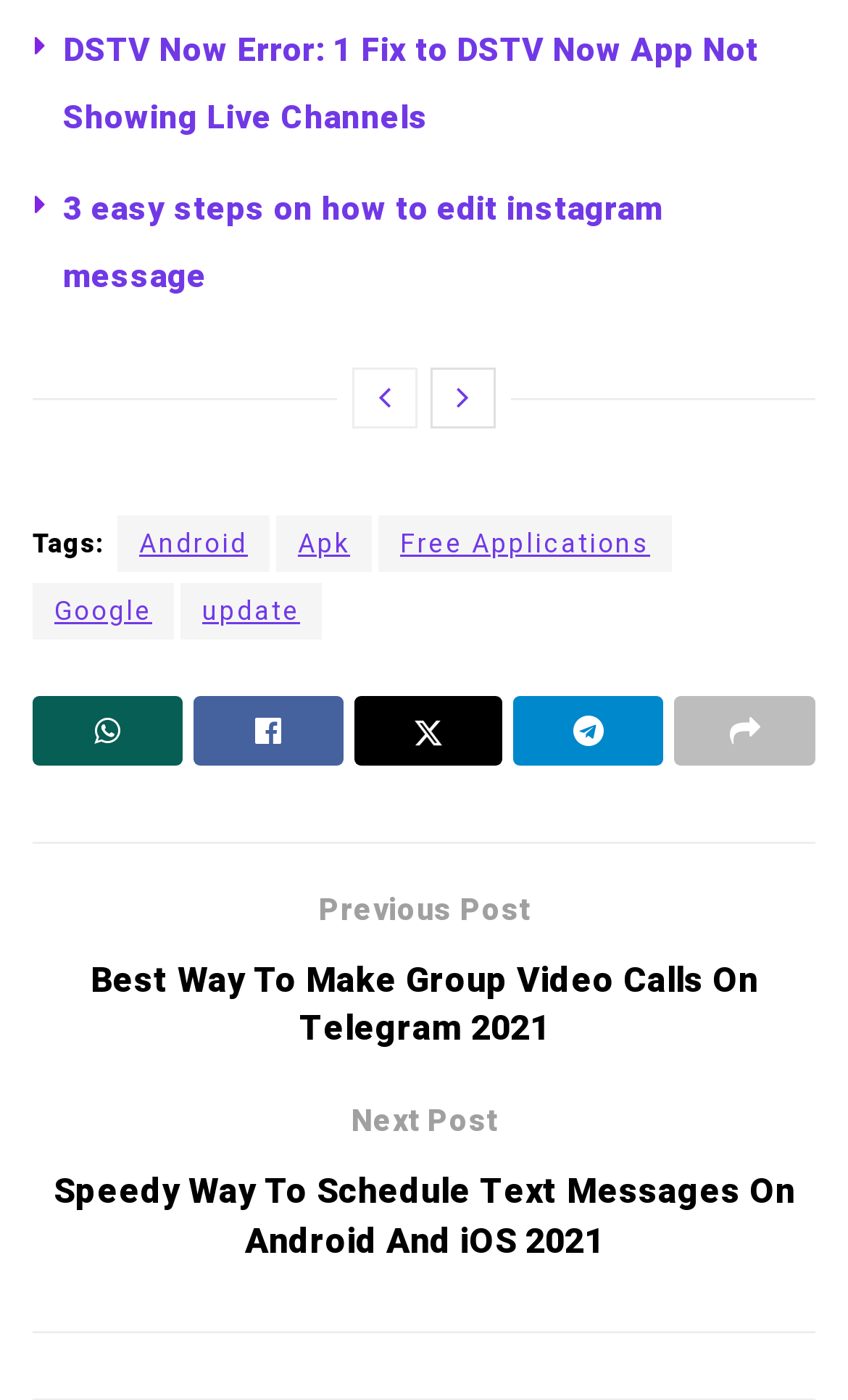What is the topic of the first article?
Provide a detailed answer to the question, using the image to inform your response.

I looked at the heading element [1336] inside the first article element [1218], which contains the text 'DSTV Now Error: 1 Fix to DSTV Now App Not Showing Live Channels', so the topic of the first article is related to DSTV Now Error.